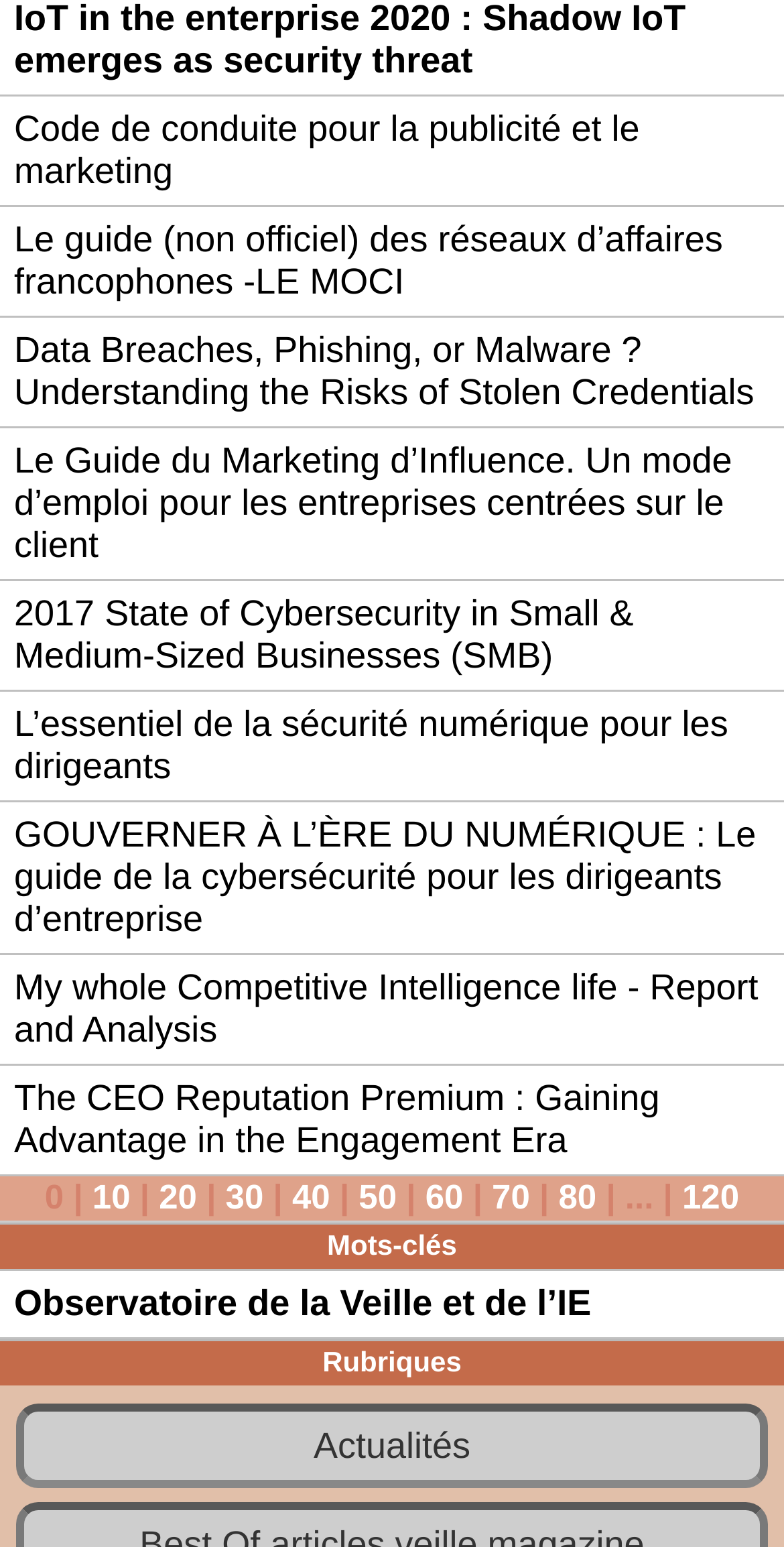Please identify the bounding box coordinates of the area that needs to be clicked to follow this instruction: "Contact the website administrator".

None